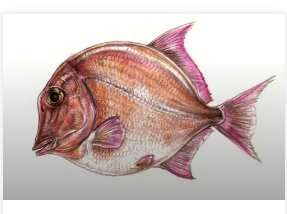From the details in the image, provide a thorough response to the question: What is the shape of the fish's body?

The fish exhibits a distinctive shape with a large, laterally flattened body, which is a characteristic feature of pycnodontiform fishes.